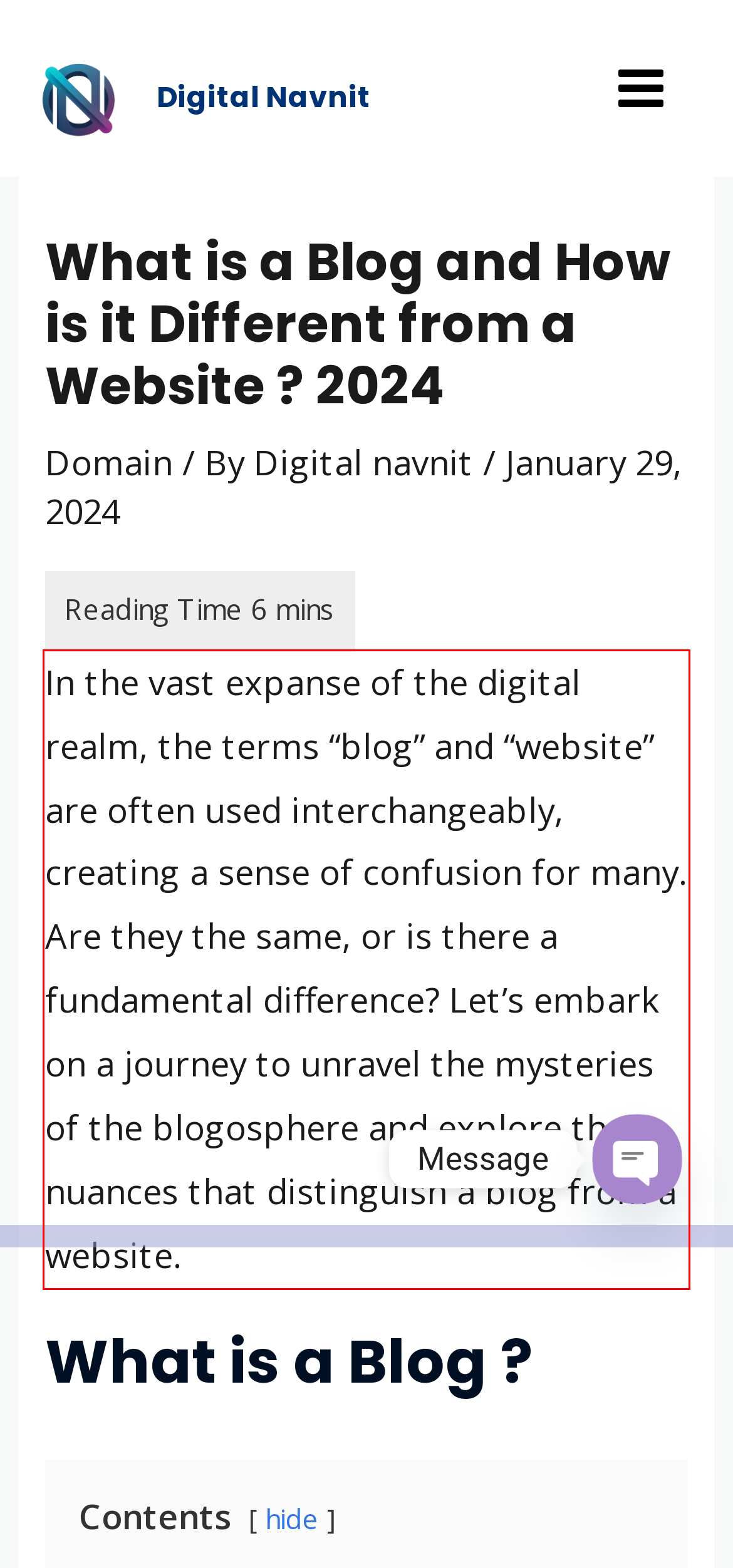Given a screenshot of a webpage with a red bounding box, extract the text content from the UI element inside the red bounding box.

In the vast expanse of the digital realm, the terms “blog” and “website” are often used interchangeably, creating a sense of confusion for many. Are they the same, or is there a fundamental difference? Let’s embark on a journey to unravel the mysteries of the blogosphere and explore the nuances that distinguish a blog from a website.